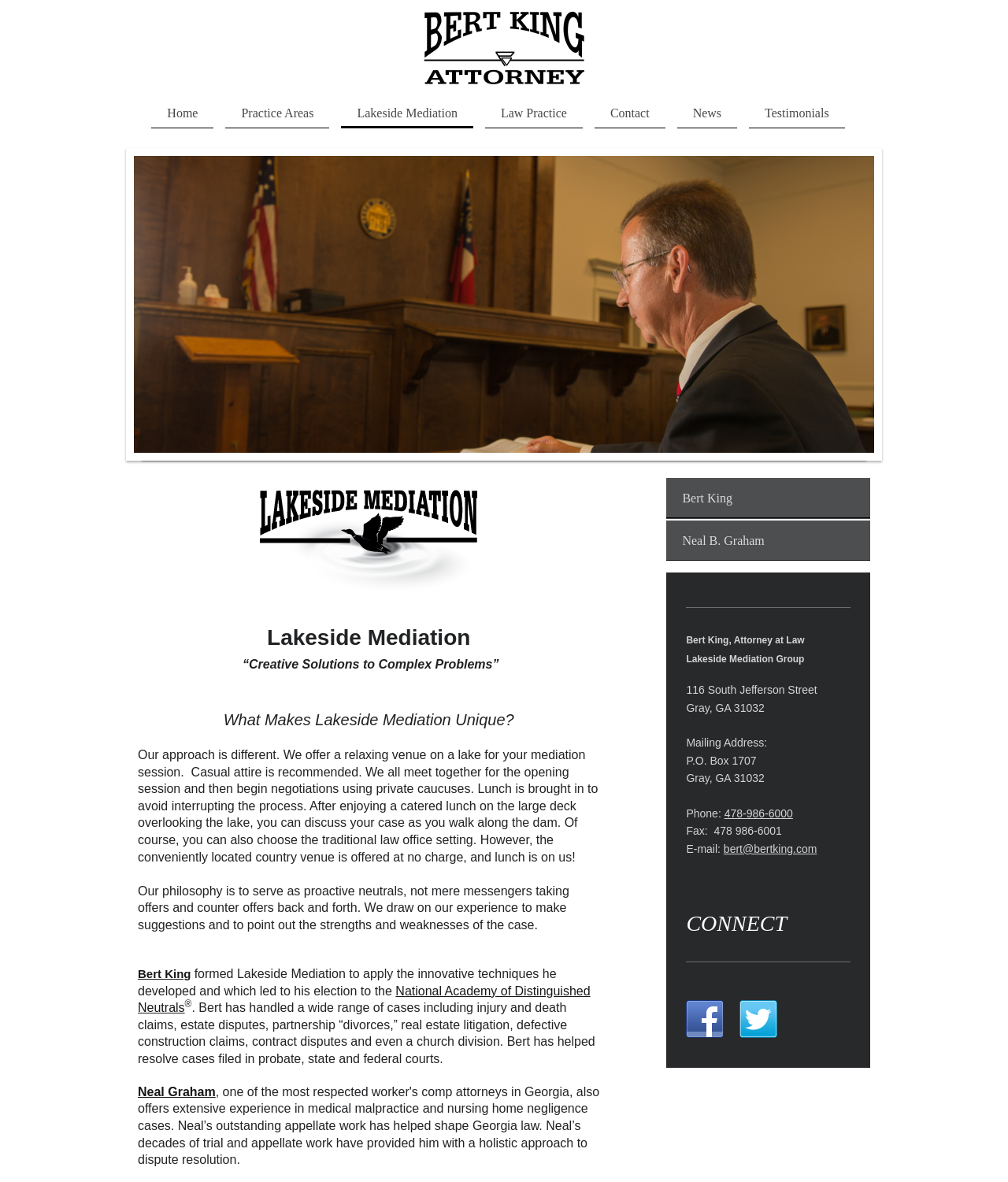Please provide a comprehensive response to the question based on the details in the image: What is the address of the law firm?

I found the answer by looking at the static text elements that describe the address, including '116', 'South Jefferson Street', 'Gray', ', GA', and '31032'.